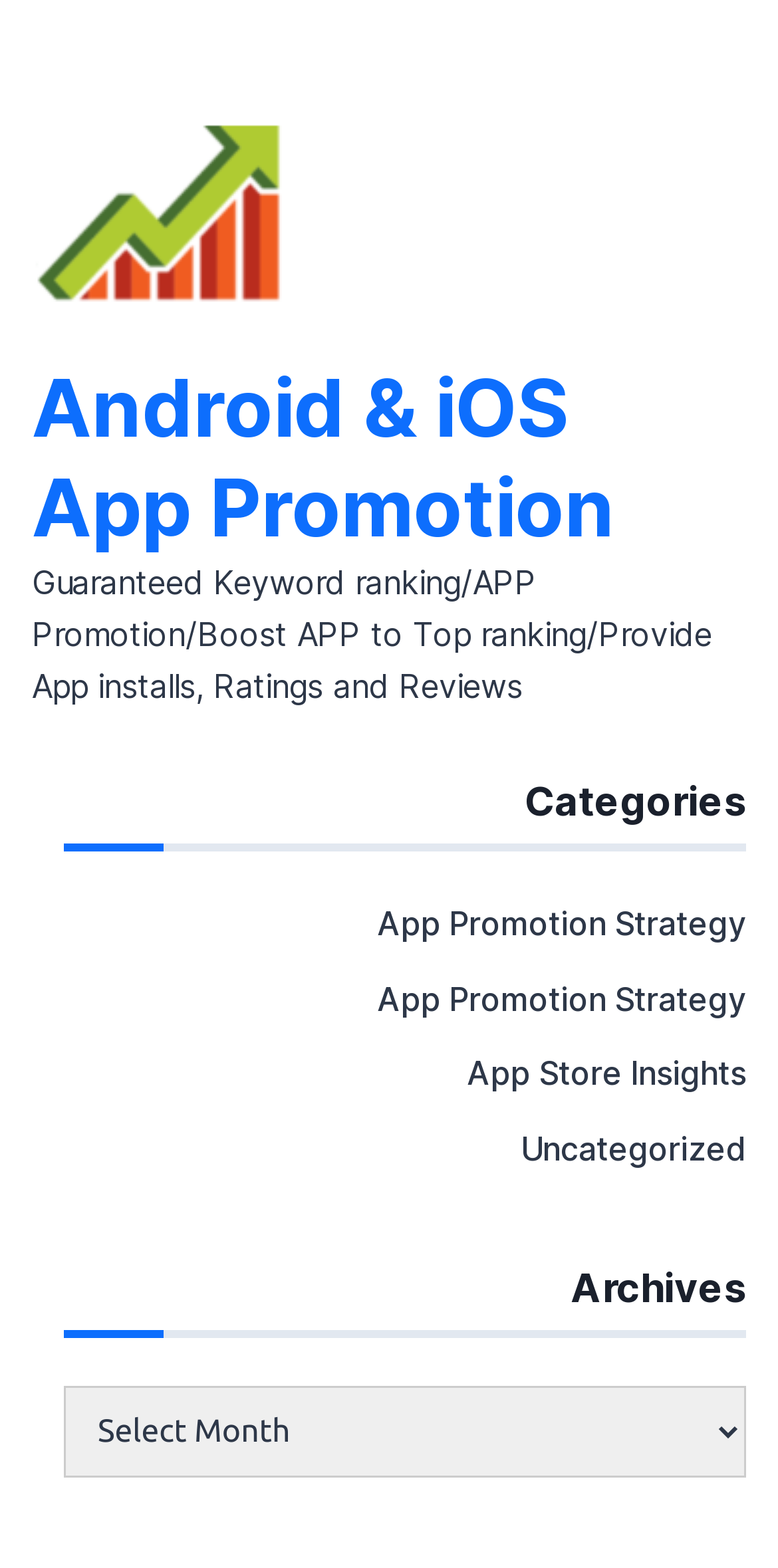Please answer the following question using a single word or phrase: 
How many sections are on the webpage?

3